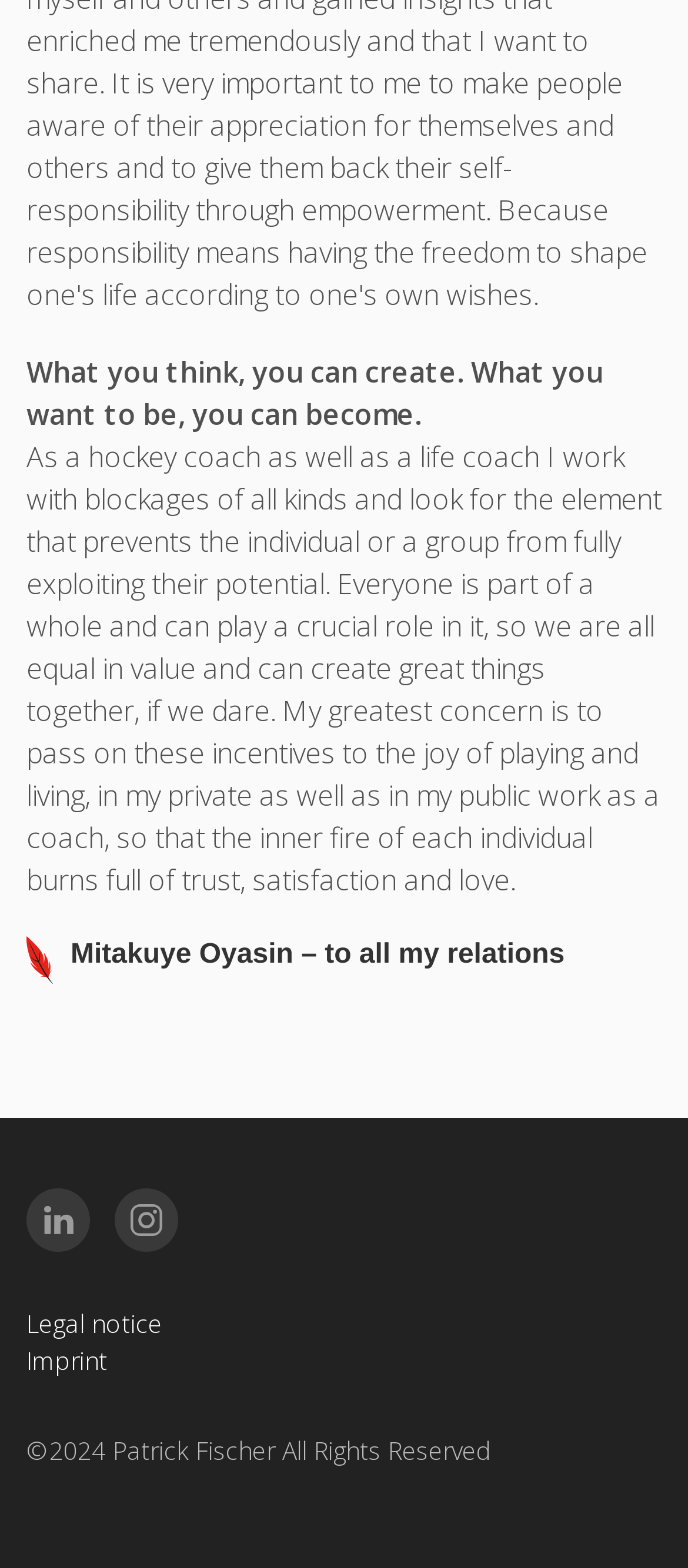What is the profession of the author?
Please provide a comprehensive answer based on the contents of the image.

The profession of the author can be inferred from the text 'As a hockey coach as well as a life coach I work with blockages of all kinds...' which suggests that the author is a hockey coach and a life coach.